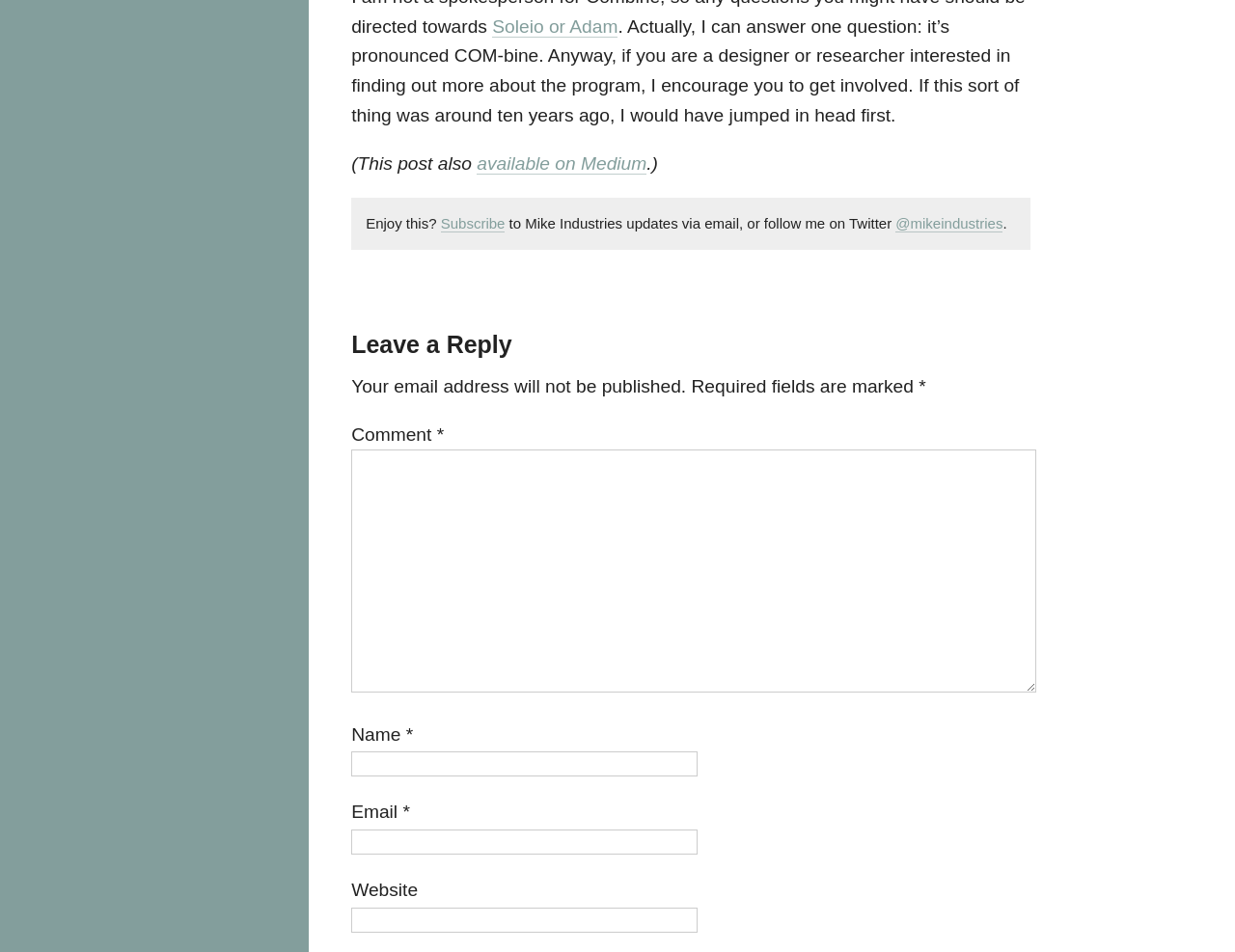Can you find the bounding box coordinates for the element that needs to be clicked to execute this instruction: "Click on the link to read more on Medium"? The coordinates should be given as four float numbers between 0 and 1, i.e., [left, top, right, bottom].

[0.386, 0.161, 0.524, 0.183]